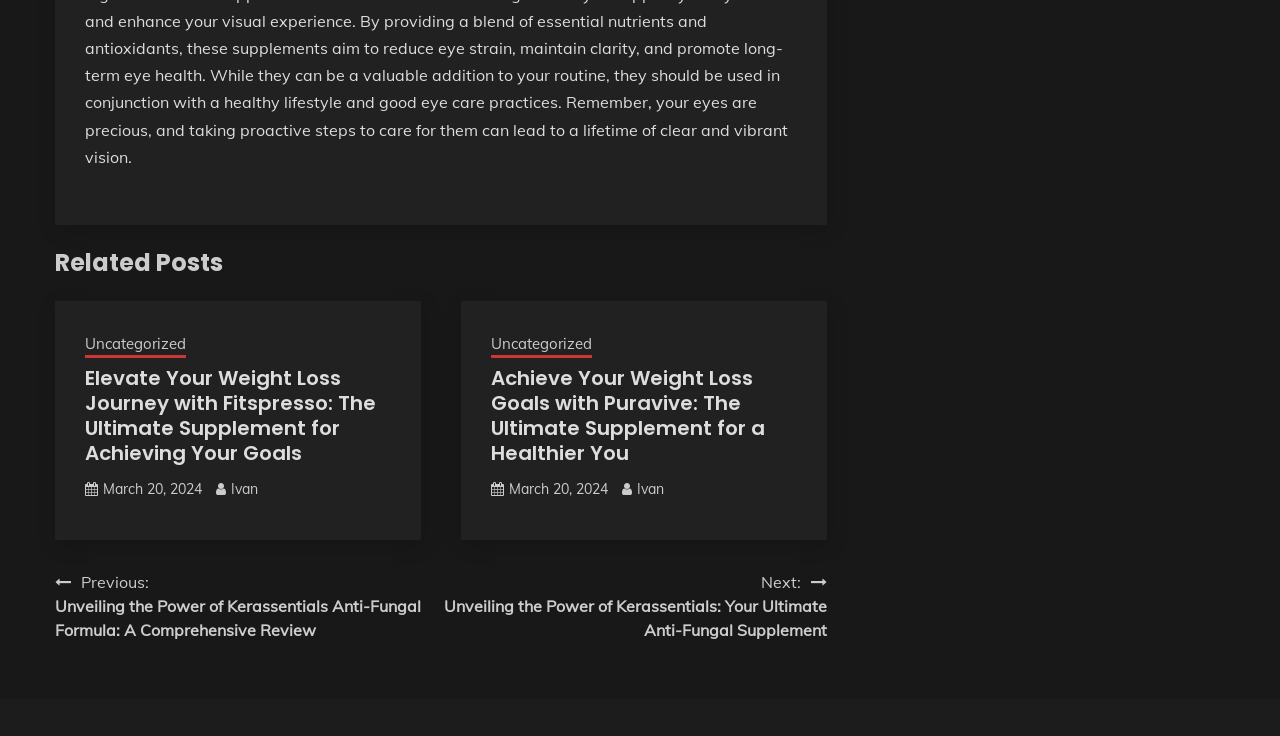Can you pinpoint the bounding box coordinates for the clickable element required for this instruction: "Check the post date"? The coordinates should be four float numbers between 0 and 1, i.e., [left, top, right, bottom].

[0.08, 0.652, 0.158, 0.677]